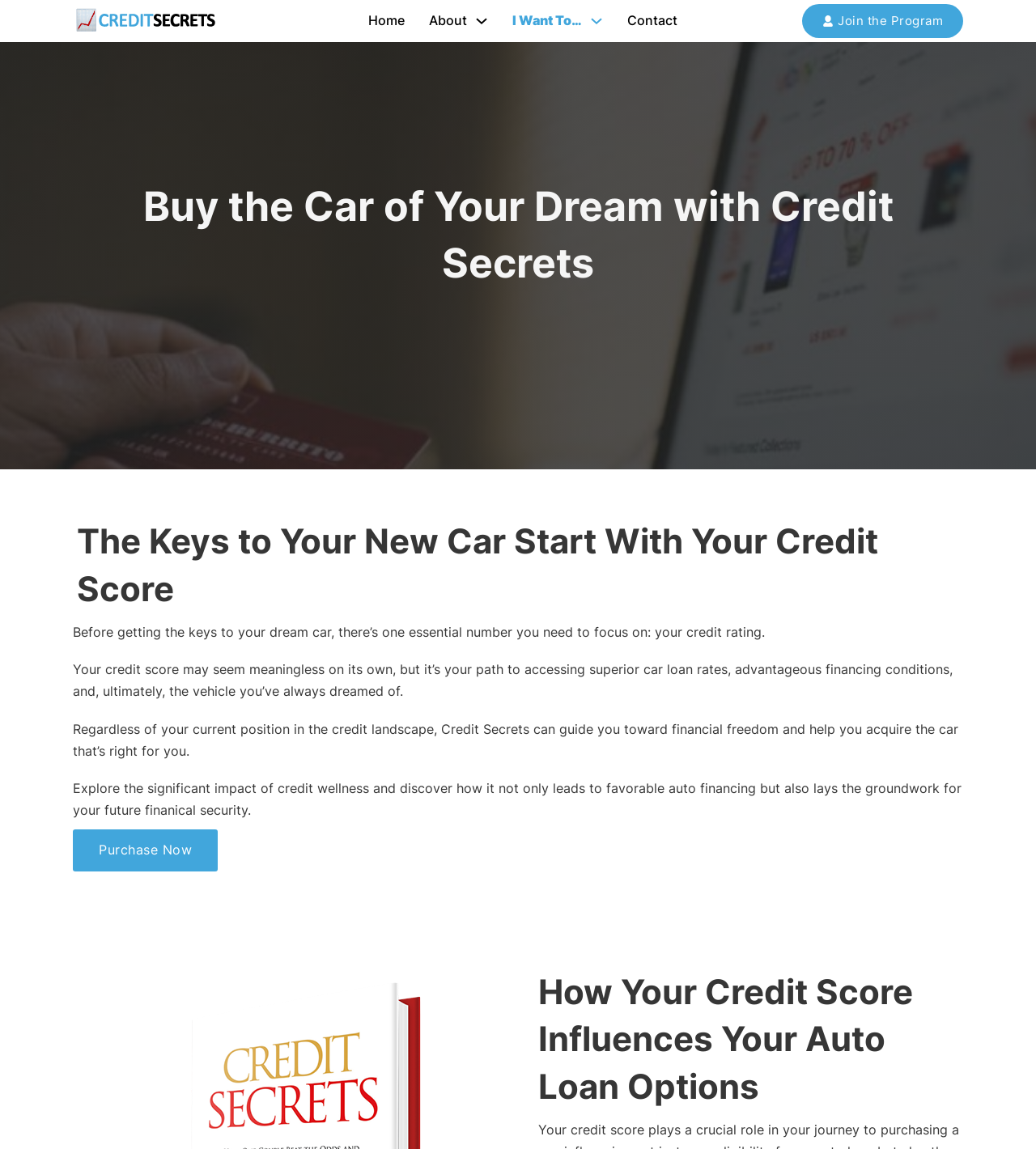What is the main topic of this webpage?
Using the image as a reference, give an elaborate response to the question.

Based on the headings and static text on the webpage, it appears that the main topic is related to credit scores and their impact on acquiring a car or a mortgage. The headings mention 'Buy the Car of Your Dream with Credit Secrets' and 'How Your Credit Score Influences Your Auto Loan Options', which suggests that the webpage is focused on the importance of credit scores in achieving financial goals.